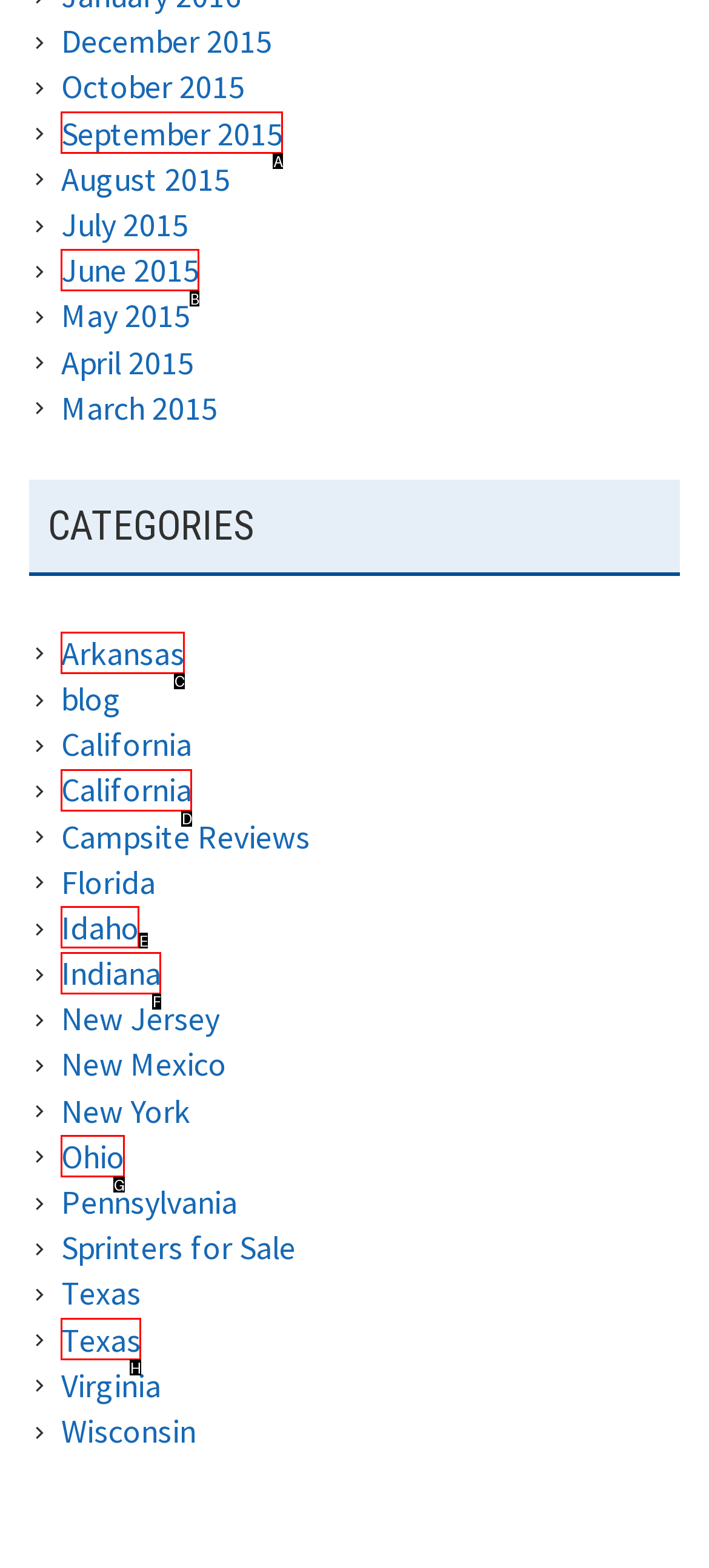Identify the UI element that best fits the description: Indiana
Respond with the letter representing the correct option.

F